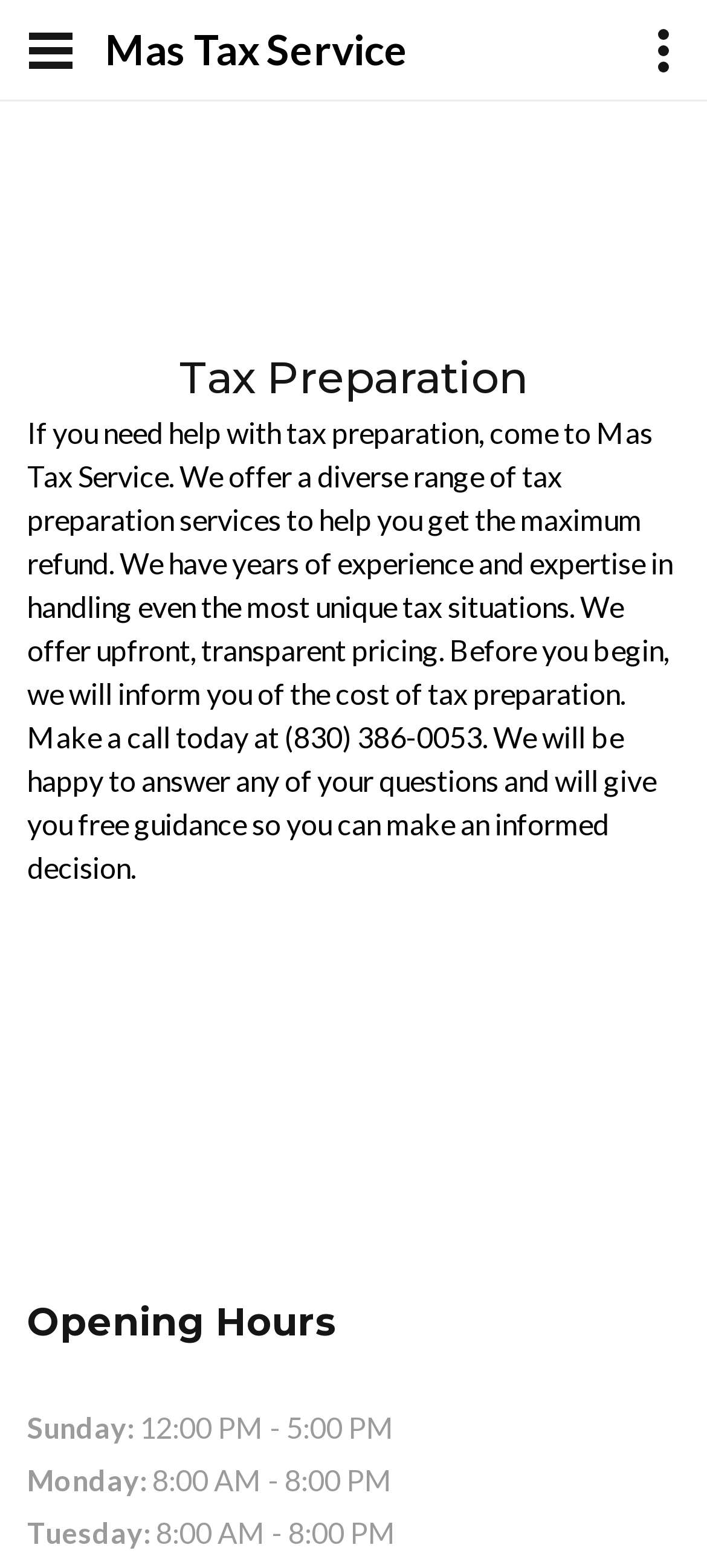Provide a comprehensive caption for the webpage.

The webpage is about Mas Tax Service, a local tax preparation service in Seguin, TX. At the top-left corner, there is a button. Next to it, on the top-center, is a link with the company name "Mas Tax Service". 

The main content of the webpage is divided into sections. The first section has a heading "Tax Preparation" at the top. Below the heading, there is a paragraph describing the tax preparation services offered by Mas Tax Service, including their experience, expertise, and transparent pricing. 

Following this paragraph, there is another paragraph encouraging visitors to call (830) 386-0053 for any questions and free guidance. 

Further down, there is a section with the heading "Opening Hours". This section lists the operating hours of Mas Tax Service, including Sunday, Monday, and Tuesday, along with their corresponding hours of operation.